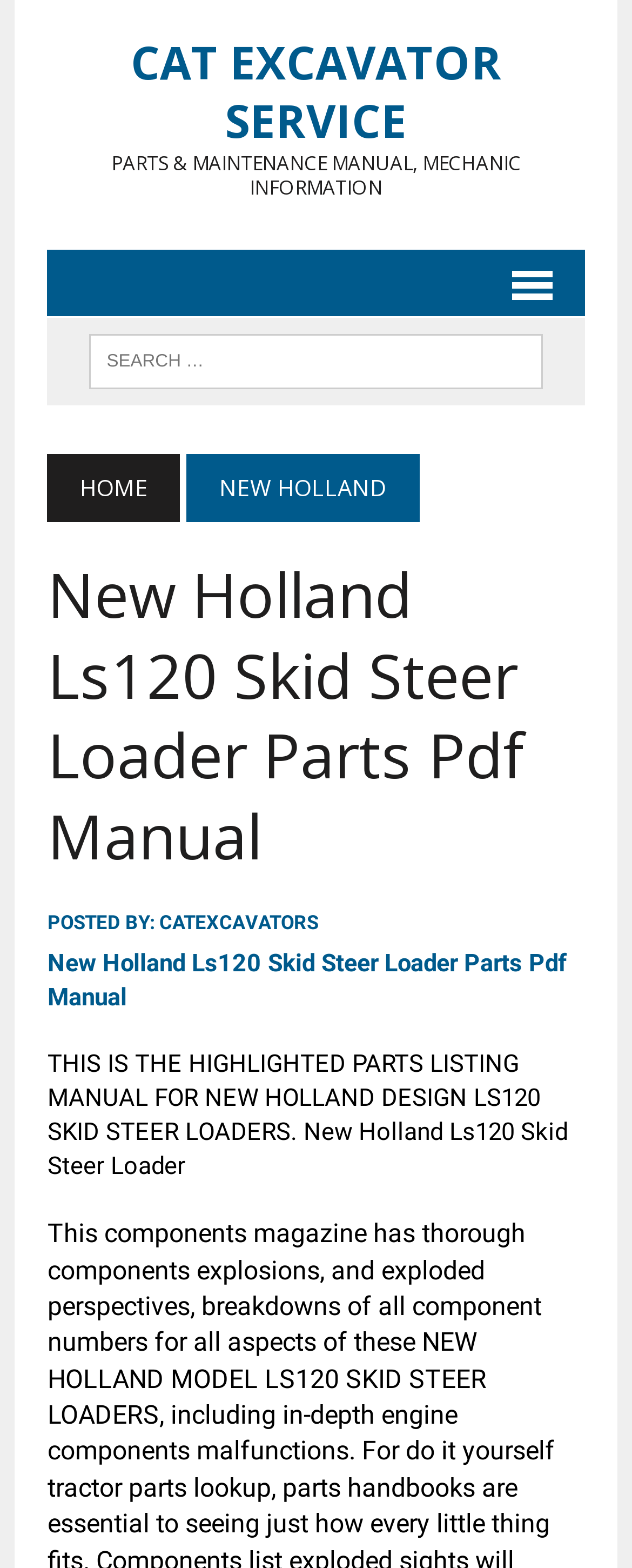Generate a thorough explanation of the webpage's elements.

The webpage is about the New Holland Ls120 Skid Steer Loader Parts Pdf Manual. At the top left, there is a link to "Cat Excavator Service" with a heading "CAT EXCAVATOR SERVICE" above it. Next to it, there is another heading "PARTS & MAINTENANCE MANUAL, MECHANIC INFORMATION". 

On the top right, there is a menu link with a popup. Below it, there is a complementary section with a search box labeled "SEARCH FOR:". 

On the left side, there are three links: "HOME" at the top, followed by "NEW HOLLAND" in the middle, and then a header section with the title "New Holland Ls120 Skid Steer Loader Parts Pdf Manual". 

Below the header, there is a text "POSTED BY:" followed by a link to "CATEXCAVATORS". Underneath, there is a link to the same manual title again, and a paragraph of text describing the manual, stating that it is the highlighted parts listing manual for New Holland design LS120 skid steer loaders.